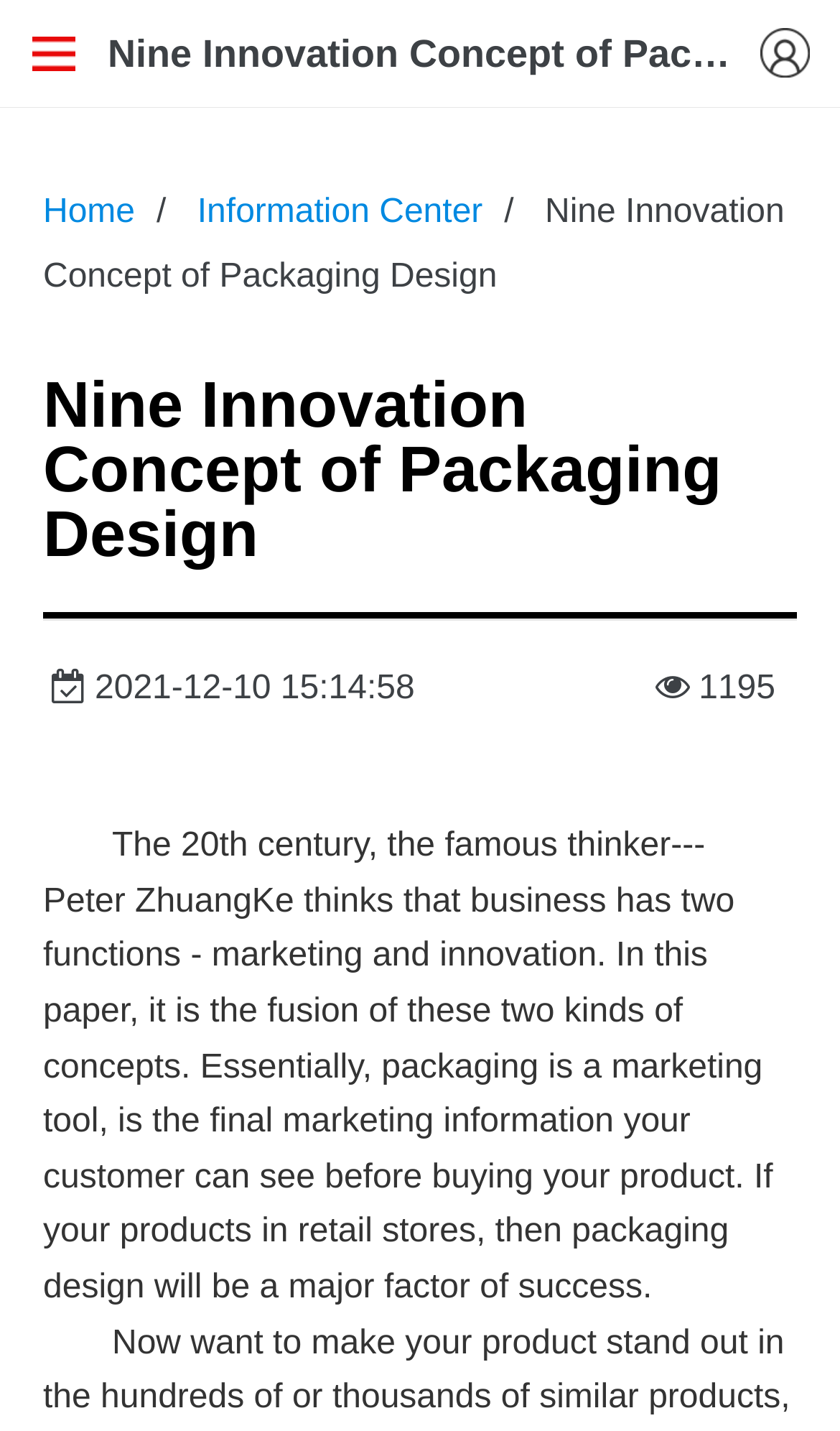Identify and provide the text of the main header on the webpage.

Nine Innovation Concept of Packaging Design